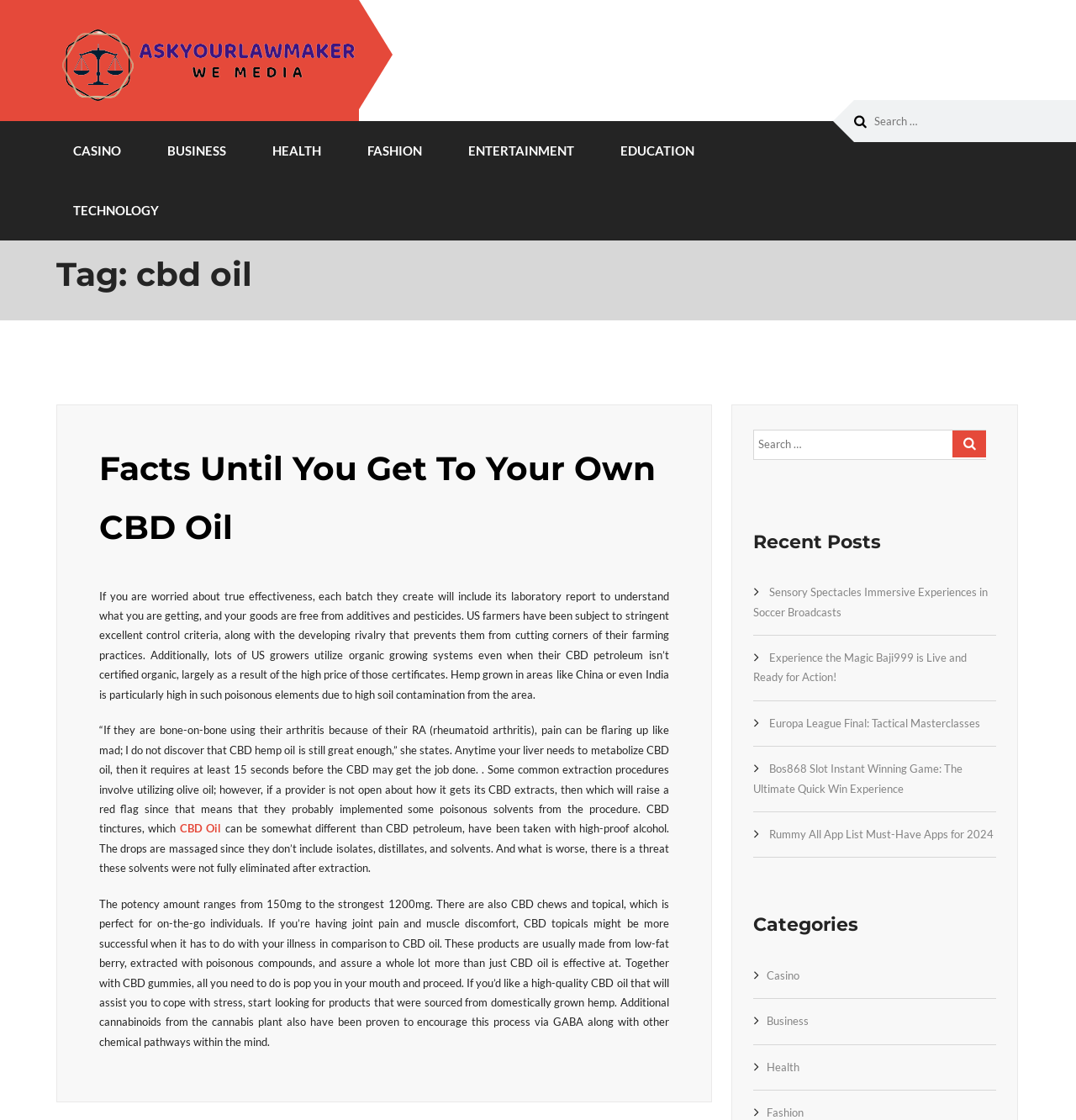Illustrate the webpage's structure and main components comprehensively.

The webpage is about CBD oil and features an article discussing its effectiveness and various aspects related to its production and use. At the top of the page, there is a heading "AskYourLawmaker" with an image and a link to the same. Below this, there are several links to different categories, including "CASINO", "BUSINESS", "HEALTH", "FASHION", "ENTERTAINMENT", "EDUCATION", and "TECHNOLOGY", which are positioned horizontally across the page.

On the right side of the page, there is a search bar with a button labeled "Search". Below this, there is a heading "Tag: cbd oil" followed by an article with several paragraphs of text. The article discusses the effectiveness of CBD oil, its production process, and the importance of sourcing it from reputable farmers. There are also links to other articles and resources within the text.

Further down the page, there is a section labeled "Recent Posts" with a list of links to various articles, including "Sensory Spectacles Immersive Experiences in Soccer Broadcasts", "Experience the Magic Baji999 is Live and Ready for Action!", and "Europa League Final: Tactical Masterclasses". Below this, there is a section labeled "Categories" with a list of links to different categories, including "Casino", "Business", "Health", and "Fashion".

Throughout the page, there are several images and links to other resources, including a search bar at the top right corner. The overall layout is organized, with clear headings and concise text, making it easy to navigate and find relevant information.